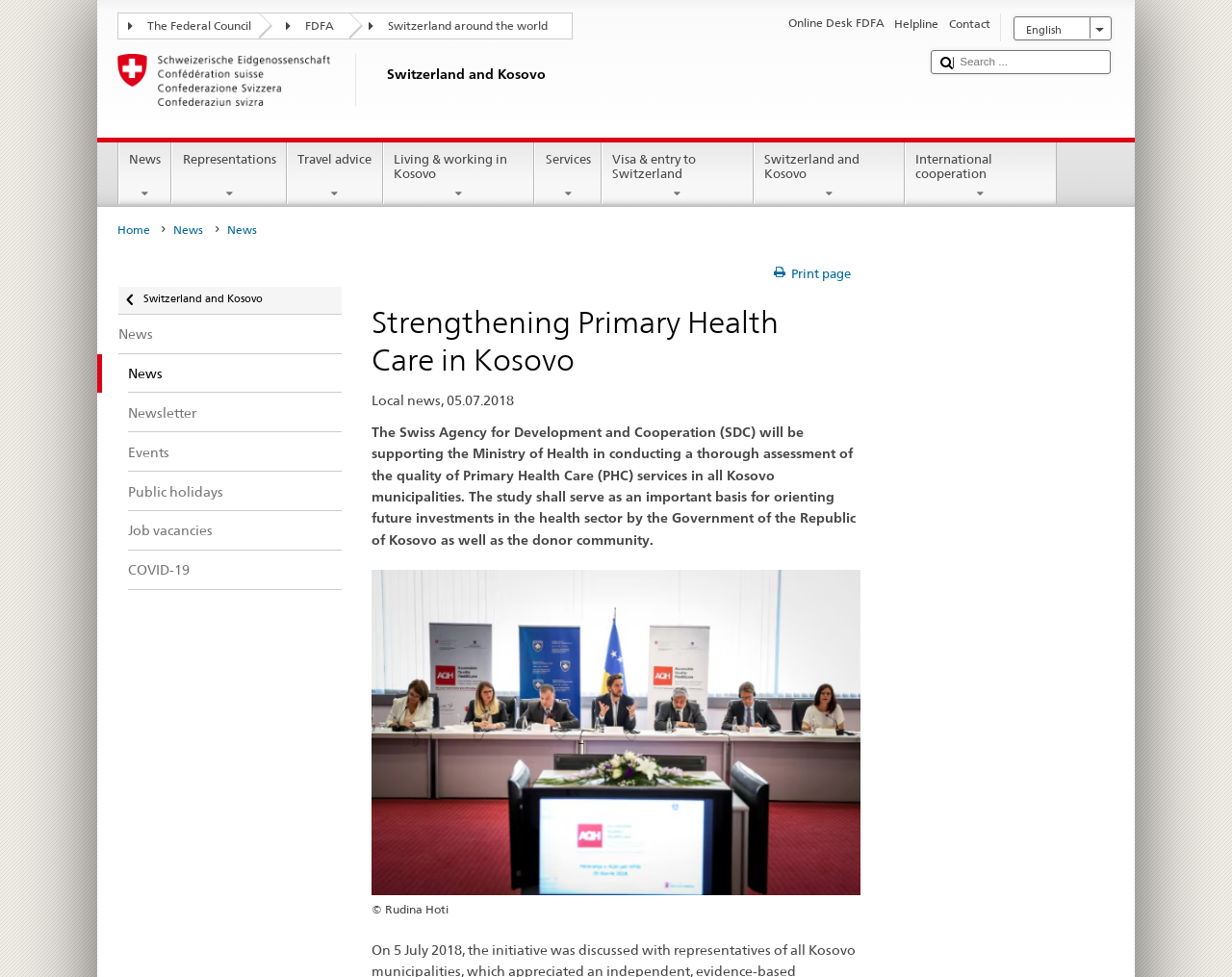Create a detailed narrative of the webpage’s visual and textual elements.

The webpage is about Strengthening Primary Health Care in Kosovo, with a focus on the Swiss Agency for Development and Cooperation's (SDC) support for the Ministry of Health in conducting a thorough assessment of the quality of Primary Health Care (PHC) services in all Kosovo municipalities.

At the top left of the page, there is a logo of FDFA Switzerland and Kosovo, accompanied by a heading "Switzerland and Kosovo". Below this, there are several links to different sections of the website, including "The Federal Council", "FDFA", and "Switzerland around the world".

To the right of these links, there is a language selection option with a heading "Sprachwahl" and a link to switch to English. Next to this, there is a section labeled "Service-Navigation" with links to "Online Desk FDFA", "Helpline", and "Contact".

In the top right corner, there is a search bar with a submit button. Below this, there is a navigation menu with links to various sections, including "News", "Representations", "Travel advice", "Living & working in Kosovo", "Services", "Visa & entry to Switzerland", "Switzerland and Kosovo", and "International cooperation".

The main content of the page is divided into two sections. The first section has a heading "Strengthening Primary Health Care in Kosovo" and a brief description of the SDC's support for the Ministry of Health. Below this, there is a list of links to related news articles, including "News", "Newsletter", "Events", "Public holidays", "Job vacancies", and "COVID-19".

The second section is an article with a figure and a caption. The article describes the SDC's support for the Ministry of Health in conducting a thorough assessment of the quality of Primary Health Care (PHC) services in all Kosovo municipalities. The figure is accompanied by a caption with a photo credit "© Rudina Hoti".